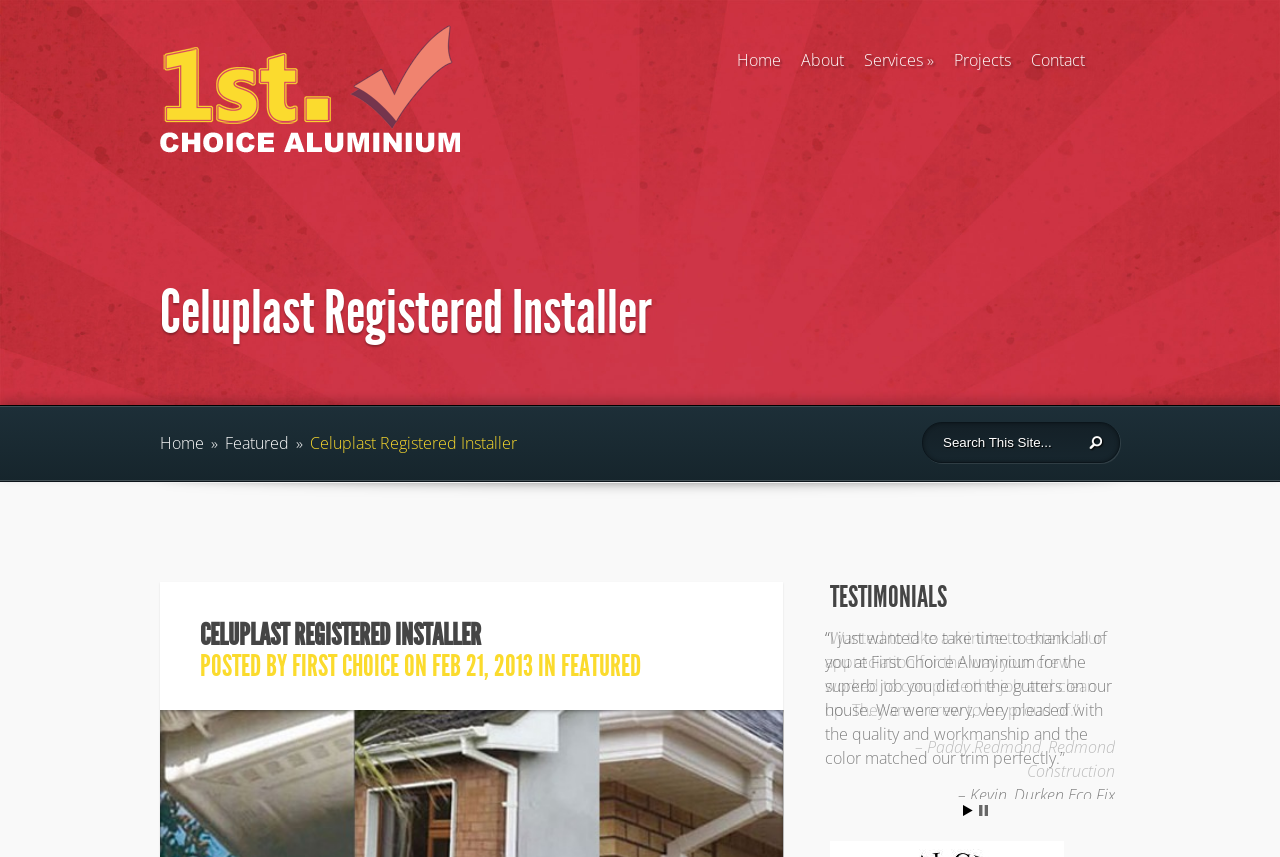Locate the bounding box coordinates of the UI element described by: "Projects". Provide the coordinates as four float numbers between 0 and 1, formatted as [left, top, right, bottom].

[0.745, 0.057, 0.79, 0.095]